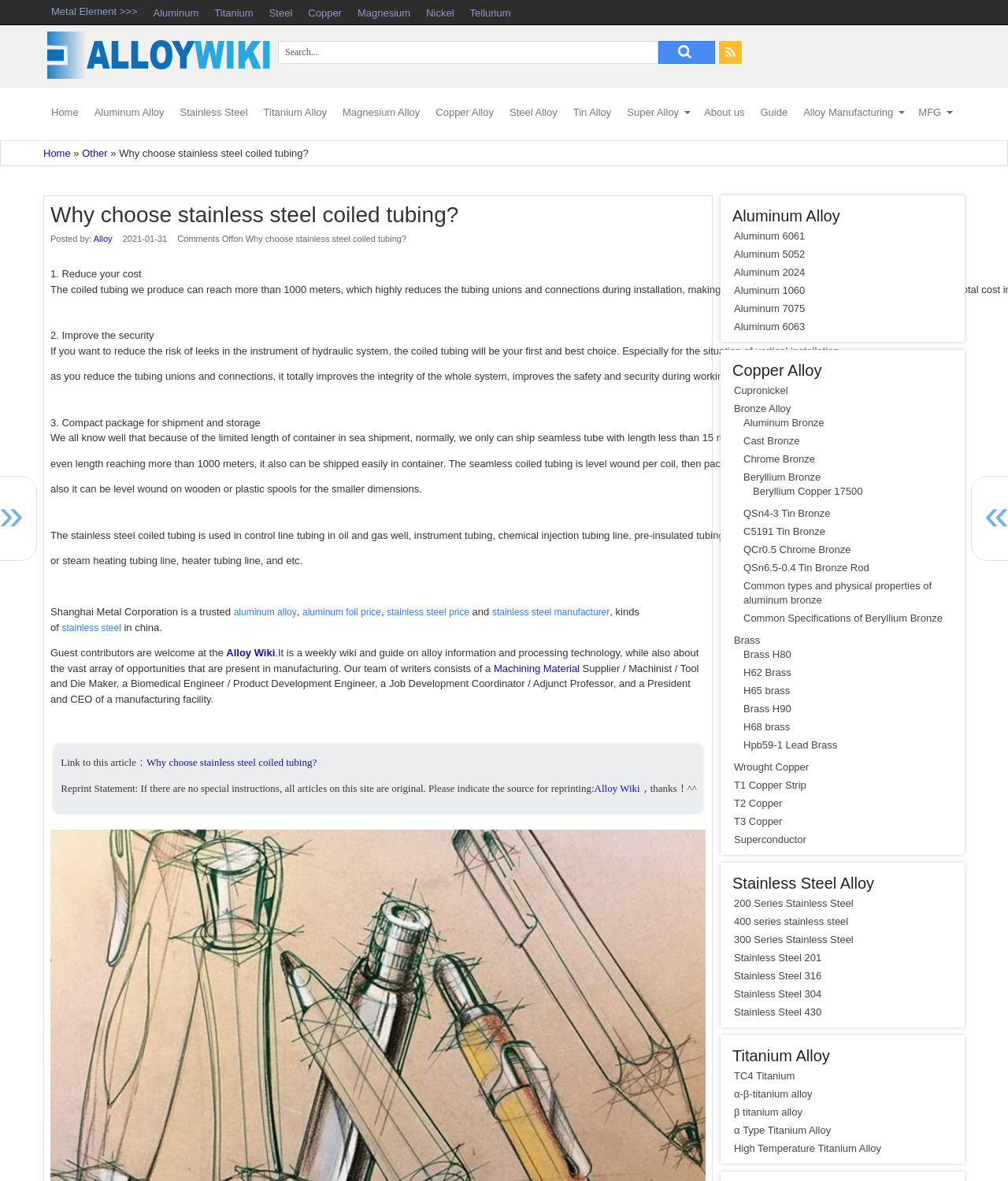Please identify the coordinates of the bounding box that should be clicked to fulfill this instruction: "Learn about Stainless Steel".

[0.171, 0.074, 0.254, 0.119]